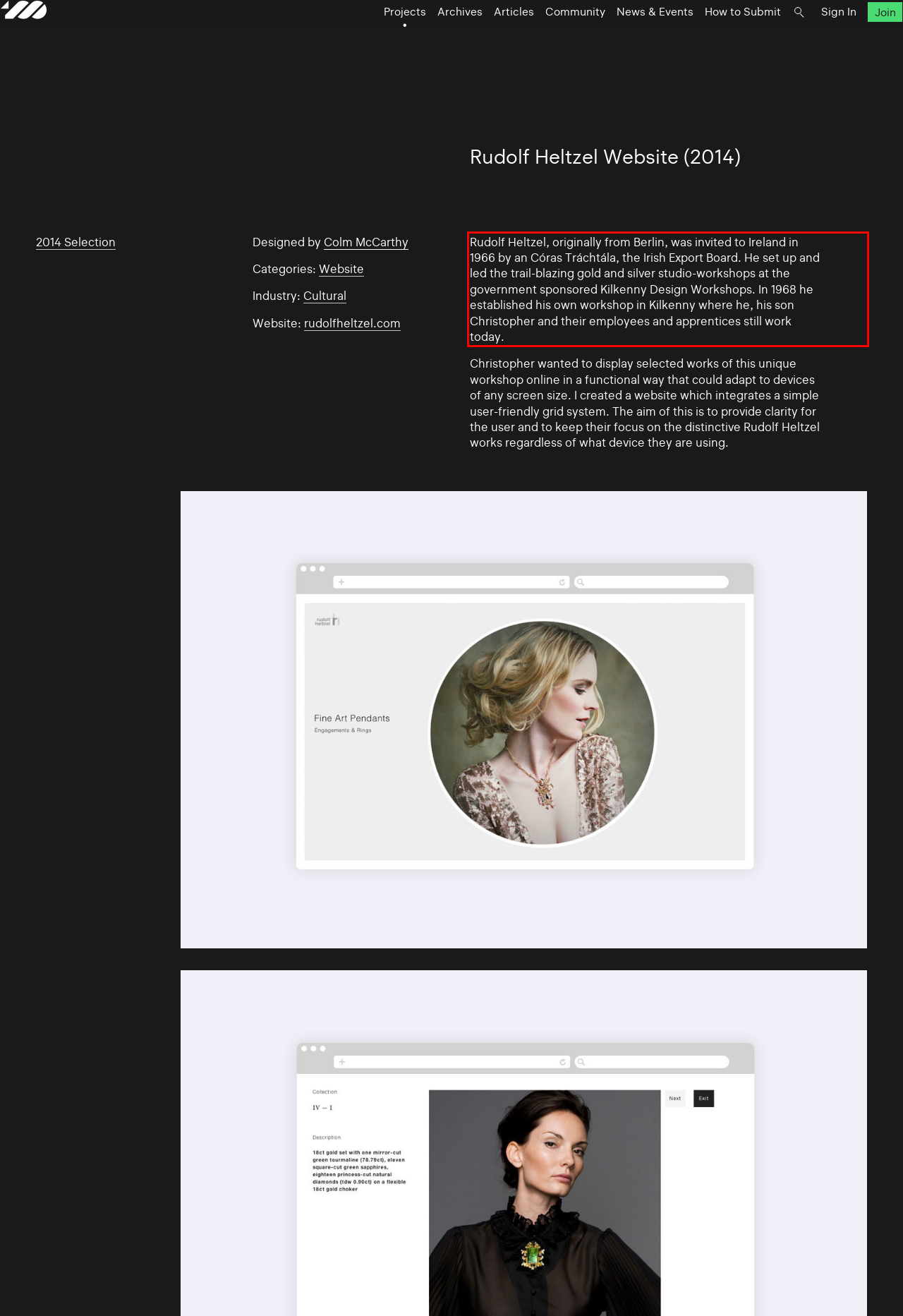Identify the text inside the red bounding box in the provided webpage screenshot and transcribe it.

Rudolf Heltzel, originally from Berlin, was invited to Ireland in 1966 by an Córas Tráchtála, the Irish Export Board. He set up and led the trail-blazing gold and silver studio-workshops at the government sponsored Kilkenny Design Workshops. In 1968 he established his own workshop in Kilkenny where he, his son Christopher and their employees and apprentices still work today.